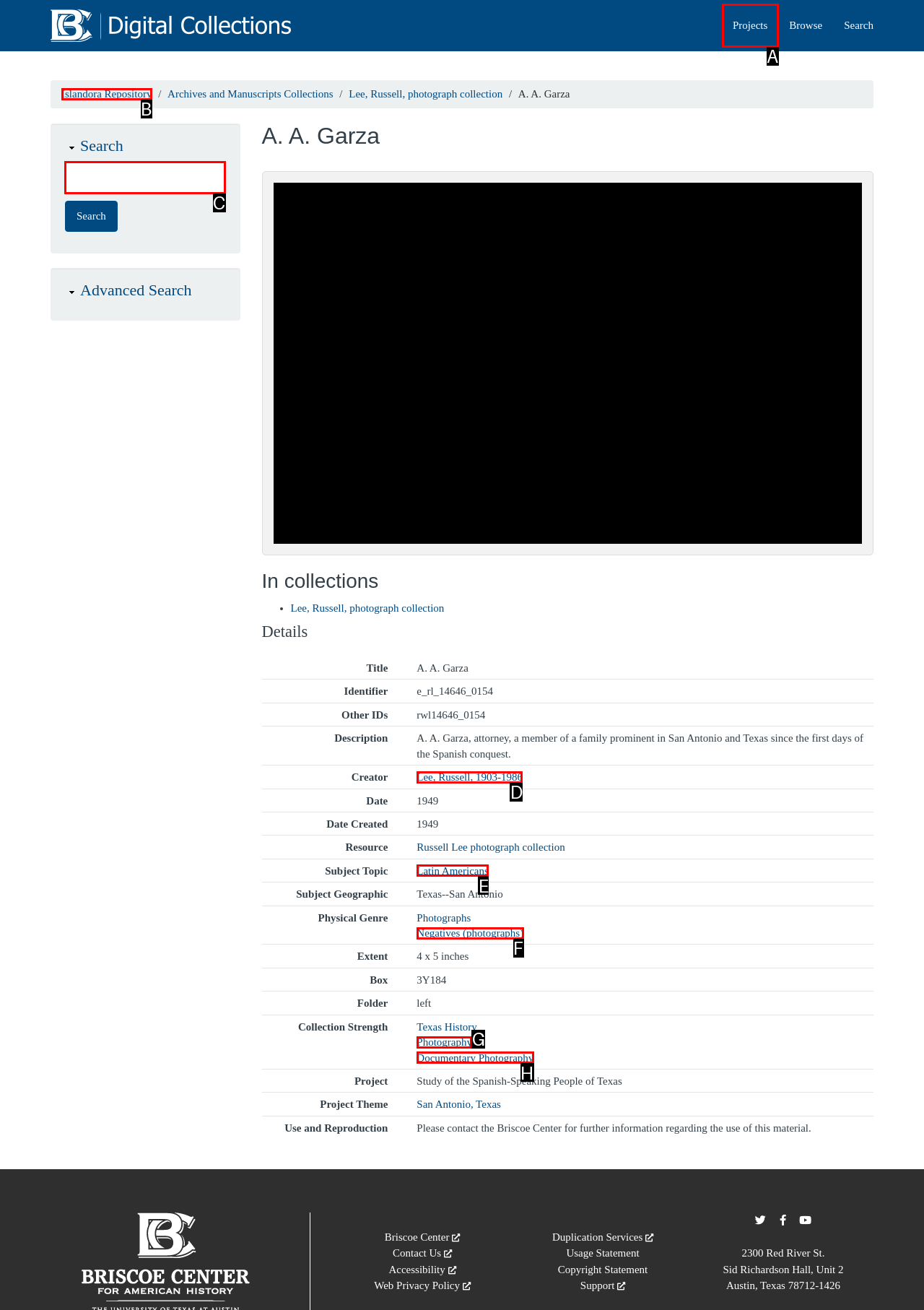Tell me which letter corresponds to the UI element that will allow you to Search The Briscoe Center. Answer with the letter directly.

C